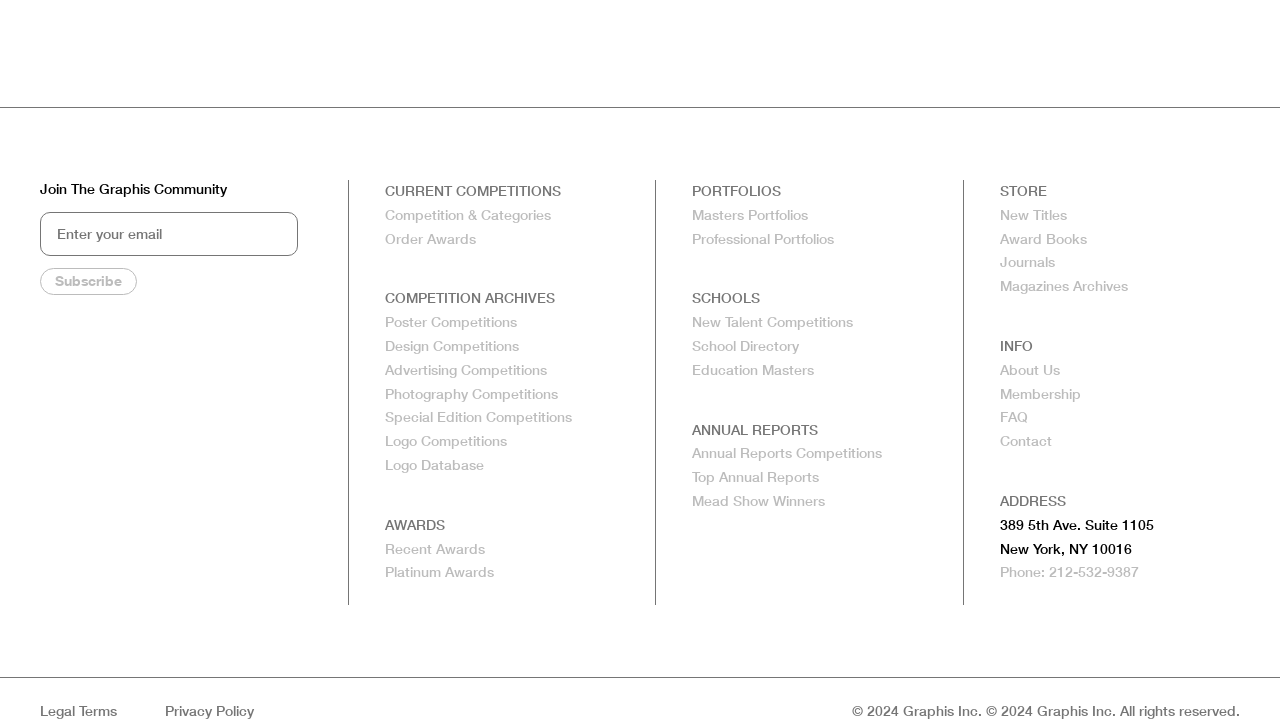Please locate the bounding box coordinates of the element's region that needs to be clicked to follow the instruction: "Contact us". The bounding box coordinates should be provided as four float numbers between 0 and 1, i.e., [left, top, right, bottom].

[0.781, 0.601, 0.821, 0.626]